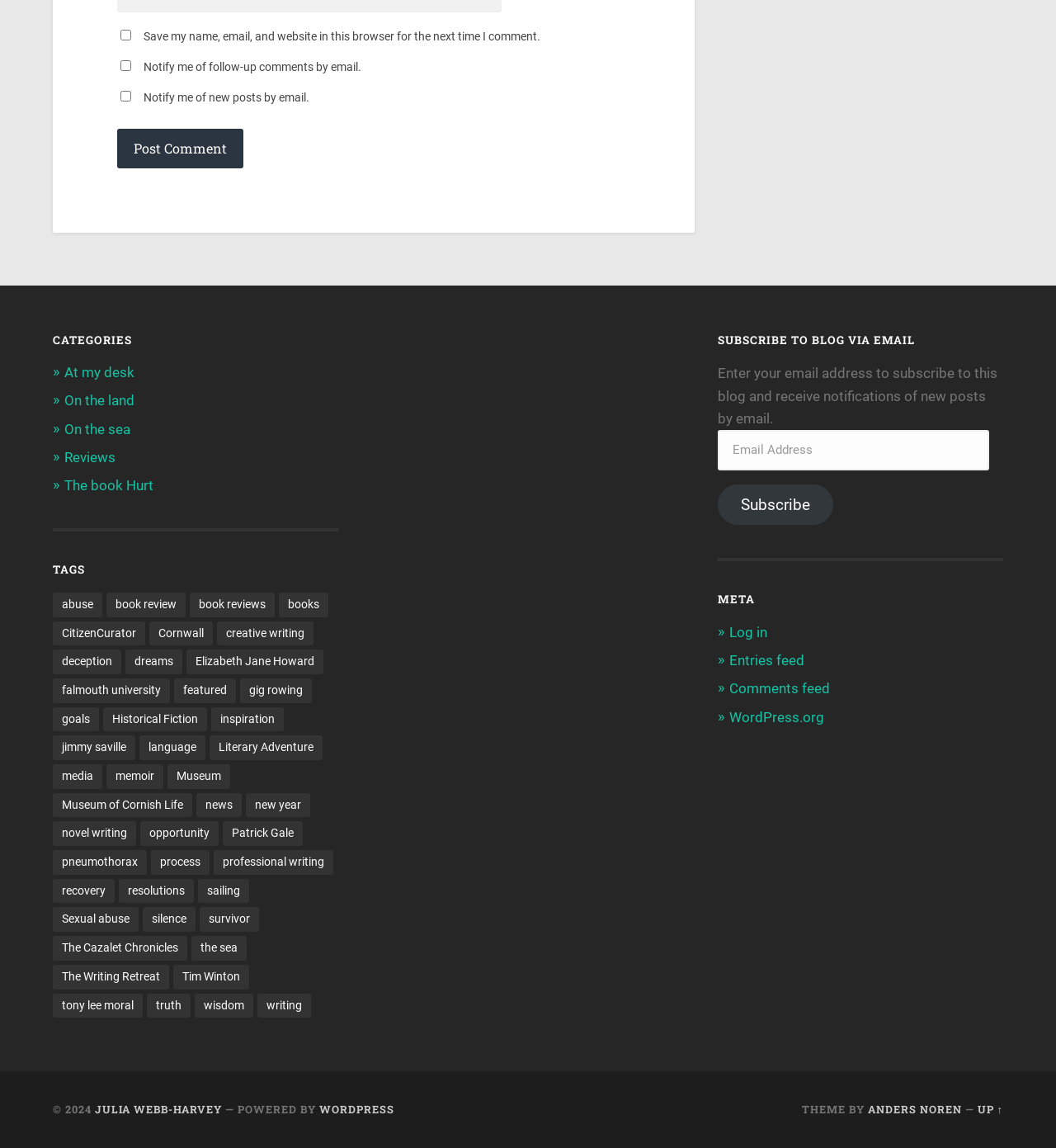Please identify the bounding box coordinates of the area I need to click to accomplish the following instruction: "Click the 'Log in' link".

[0.691, 0.543, 0.727, 0.558]